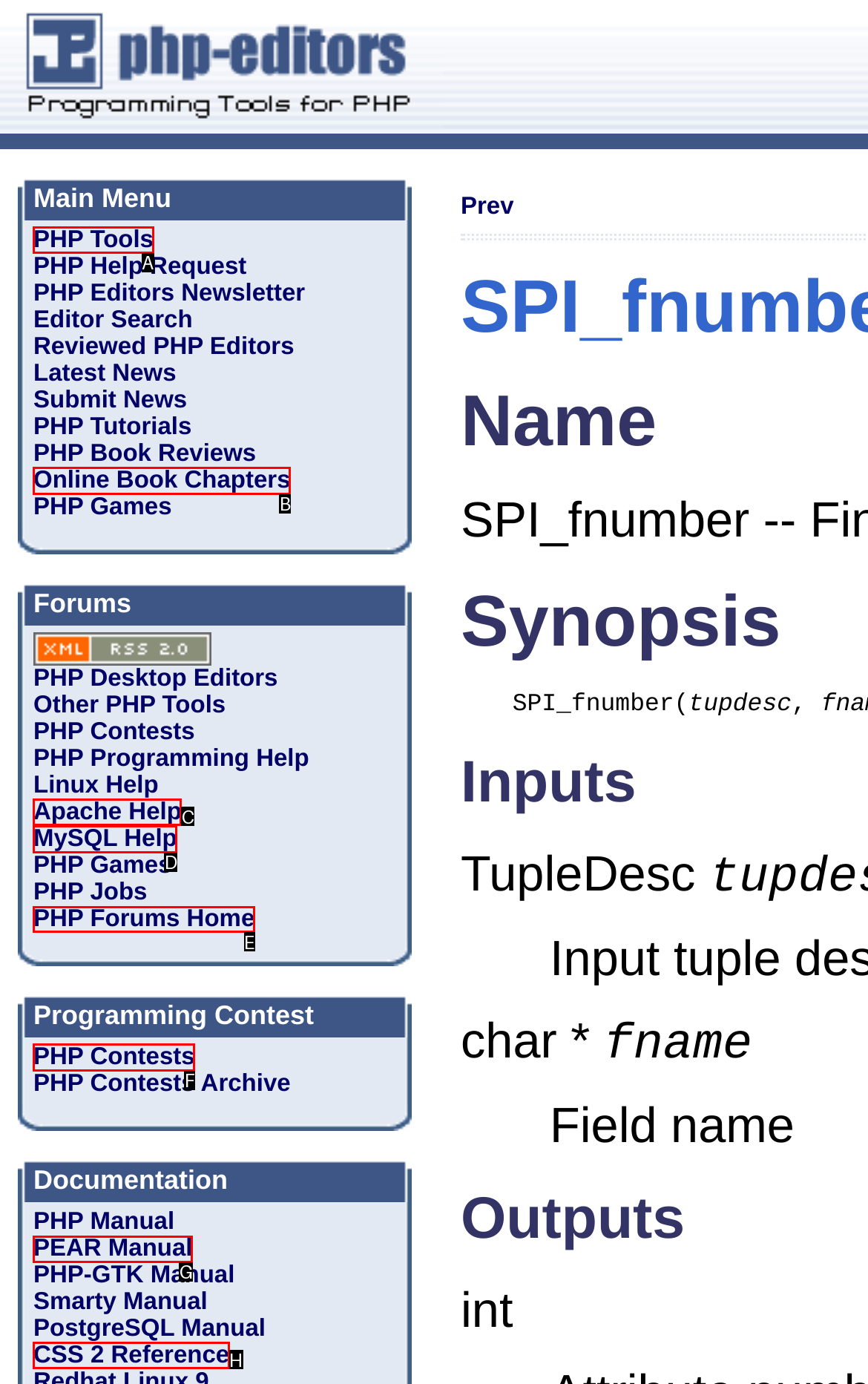Indicate the letter of the UI element that should be clicked to accomplish the task: Click on PHP Tools. Answer with the letter only.

A